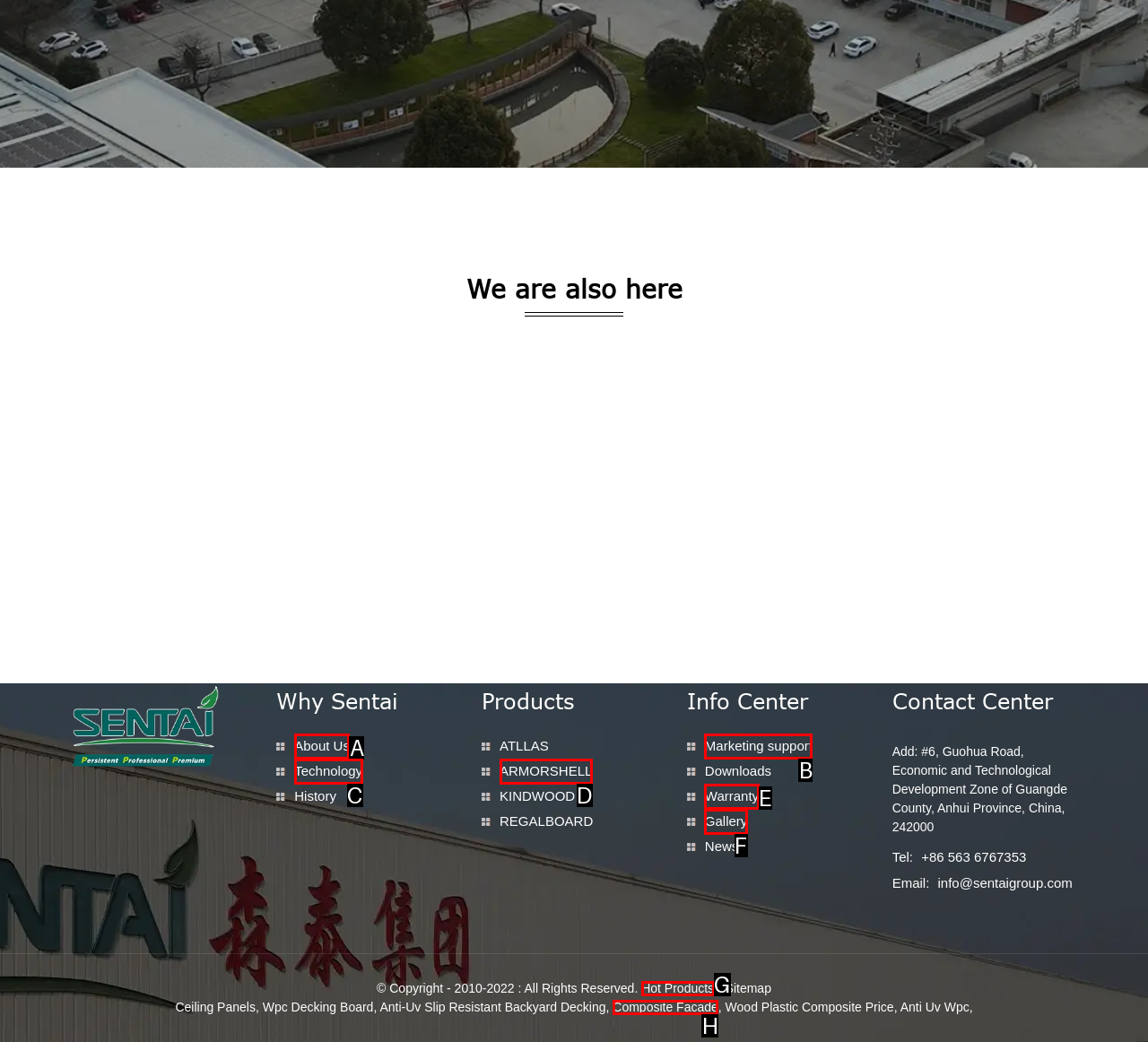What letter corresponds to the UI element described here: ARMORSHELL
Reply with the letter from the options provided.

D